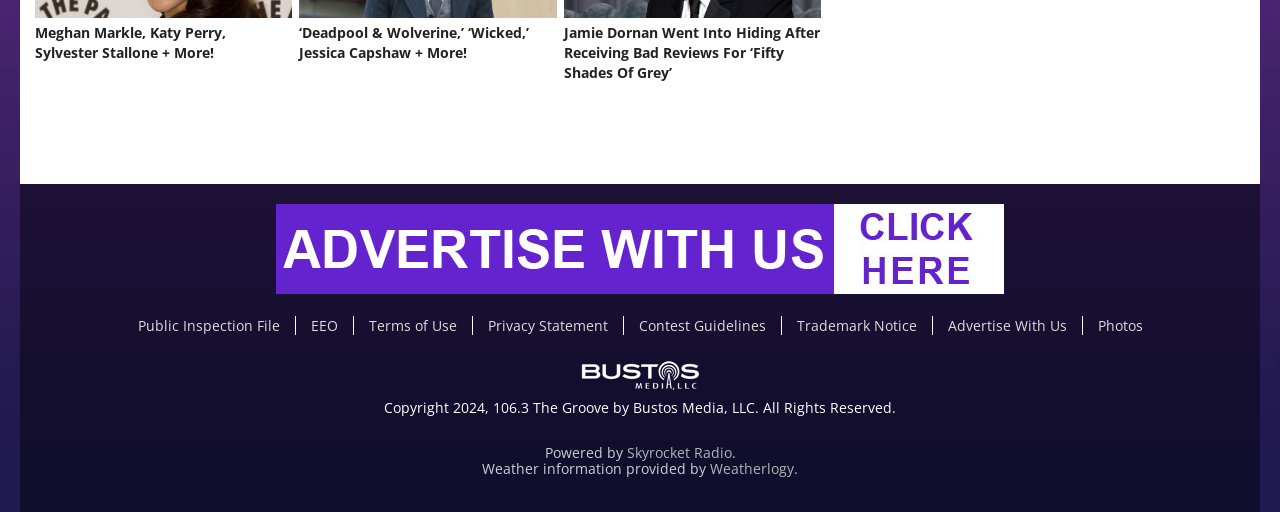Please identify the bounding box coordinates of the area that needs to be clicked to follow this instruction: "View the event details of UB40 Inner Circle and Third World".

[0.216, 0.398, 0.784, 0.574]